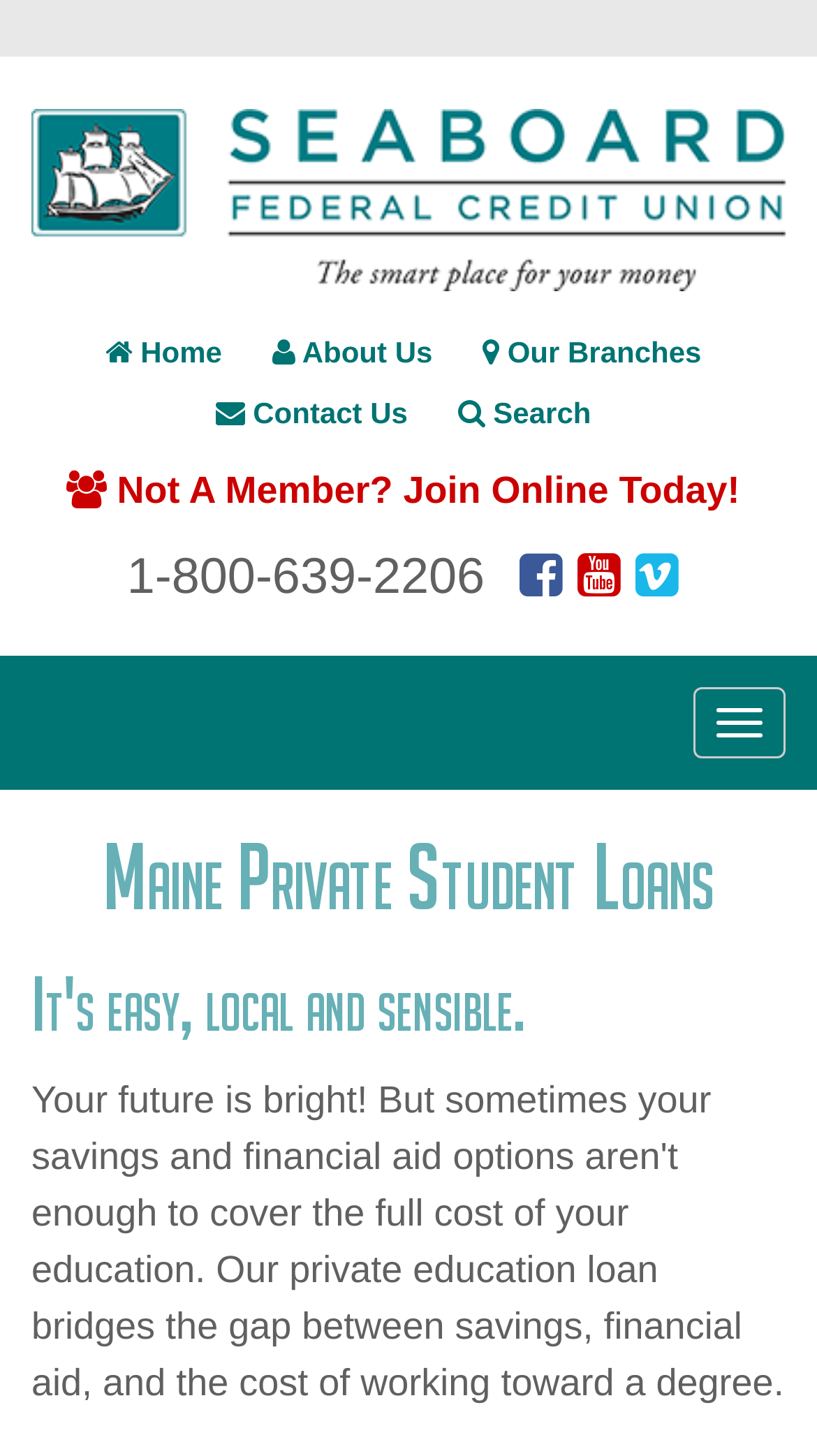How many social media channels are linked on the webpage?
Please respond to the question with a detailed and well-explained answer.

The webpage has links to three social media channels: Facebook, YouTube, and Vimeo. These links are located at the bottom of the webpage, with their respective icons.